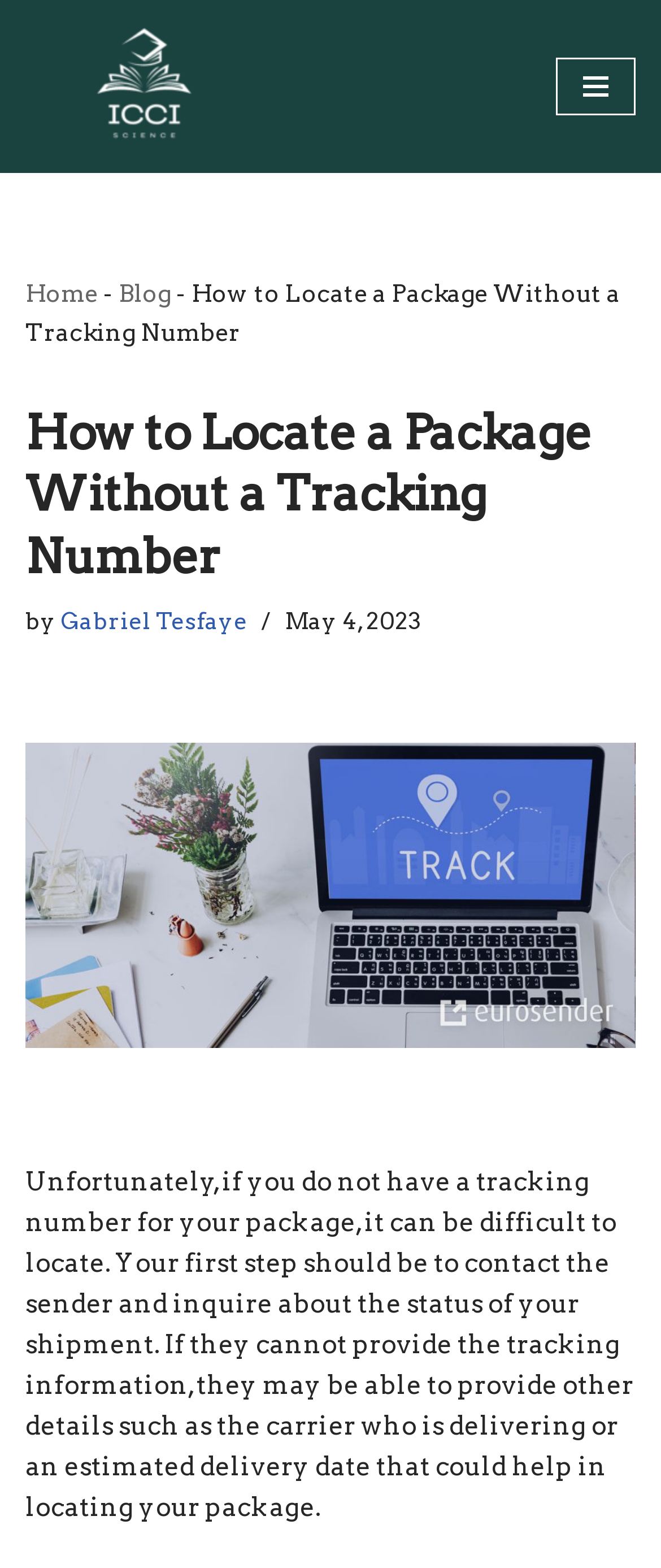Locate the bounding box of the UI element based on this description: "Gabriel Tesfaye". Provide four float numbers between 0 and 1 as [left, top, right, bottom].

[0.092, 0.387, 0.374, 0.405]